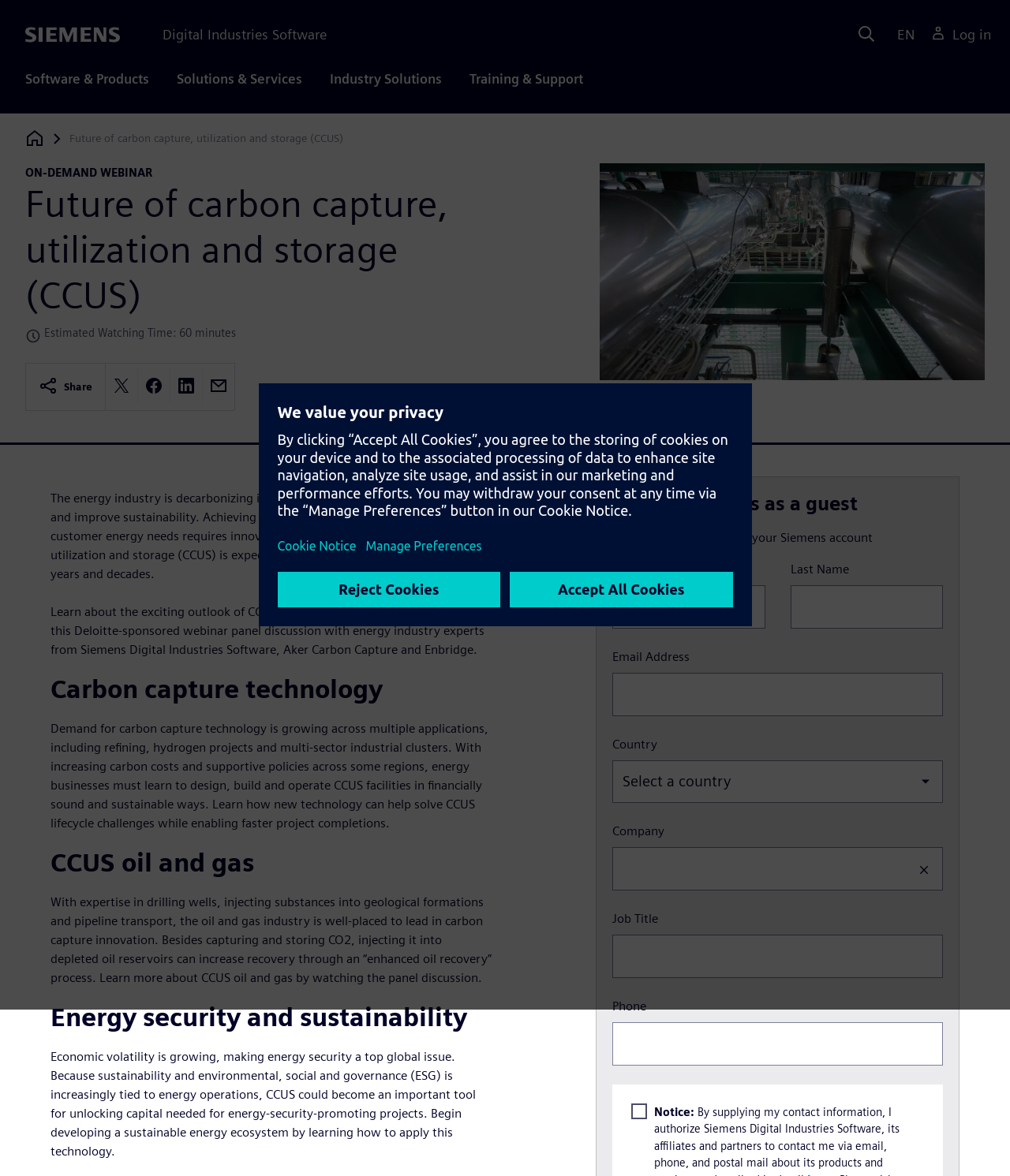How long is the webinar?
Based on the screenshot, give a detailed explanation to answer the question.

The estimated watching time of the webinar is mentioned as 'Estimated Watching Time: 60 minutes' on the webpage, which indicates the duration of the webinar.